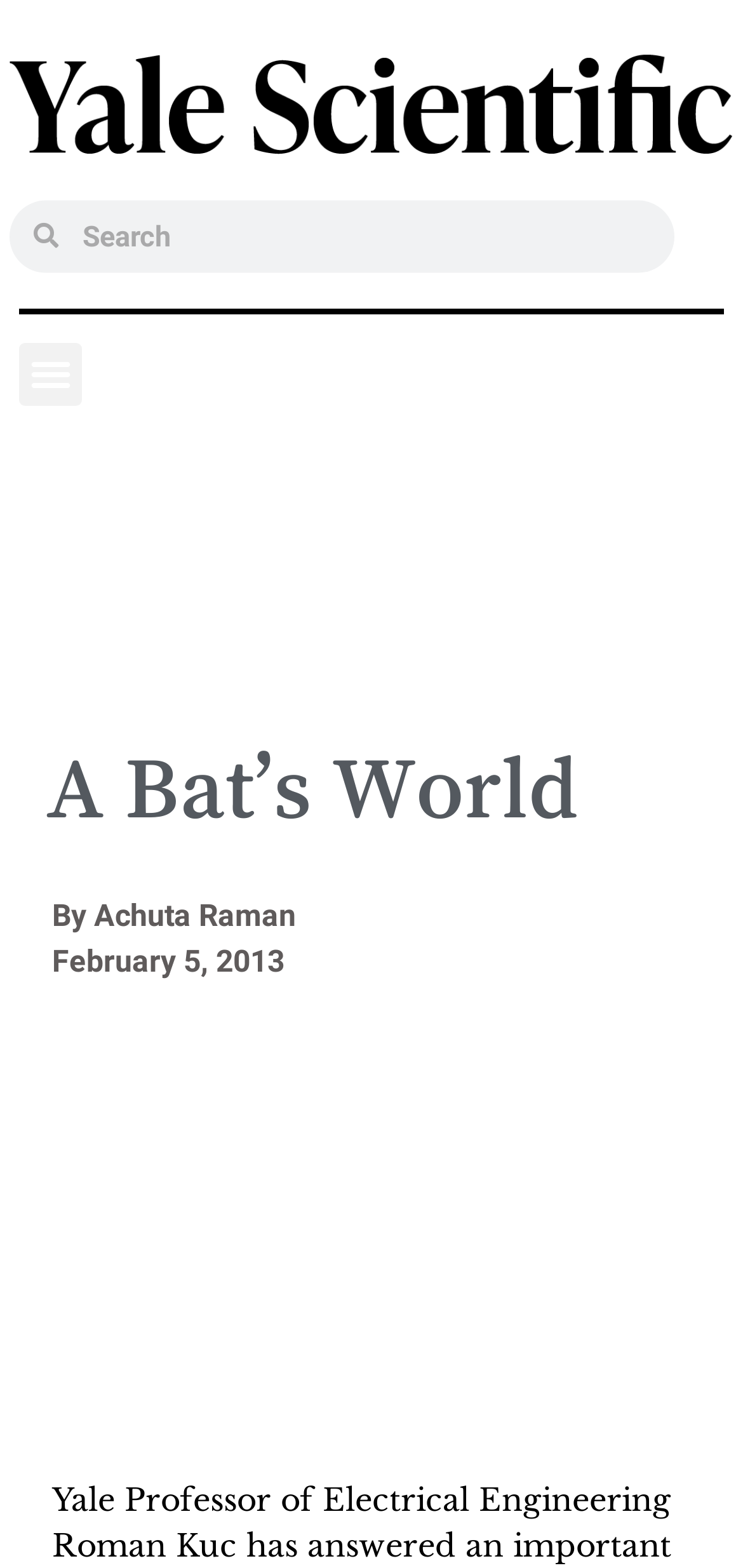What is the author of the article?
Look at the screenshot and give a one-word or phrase answer.

Achuta Raman